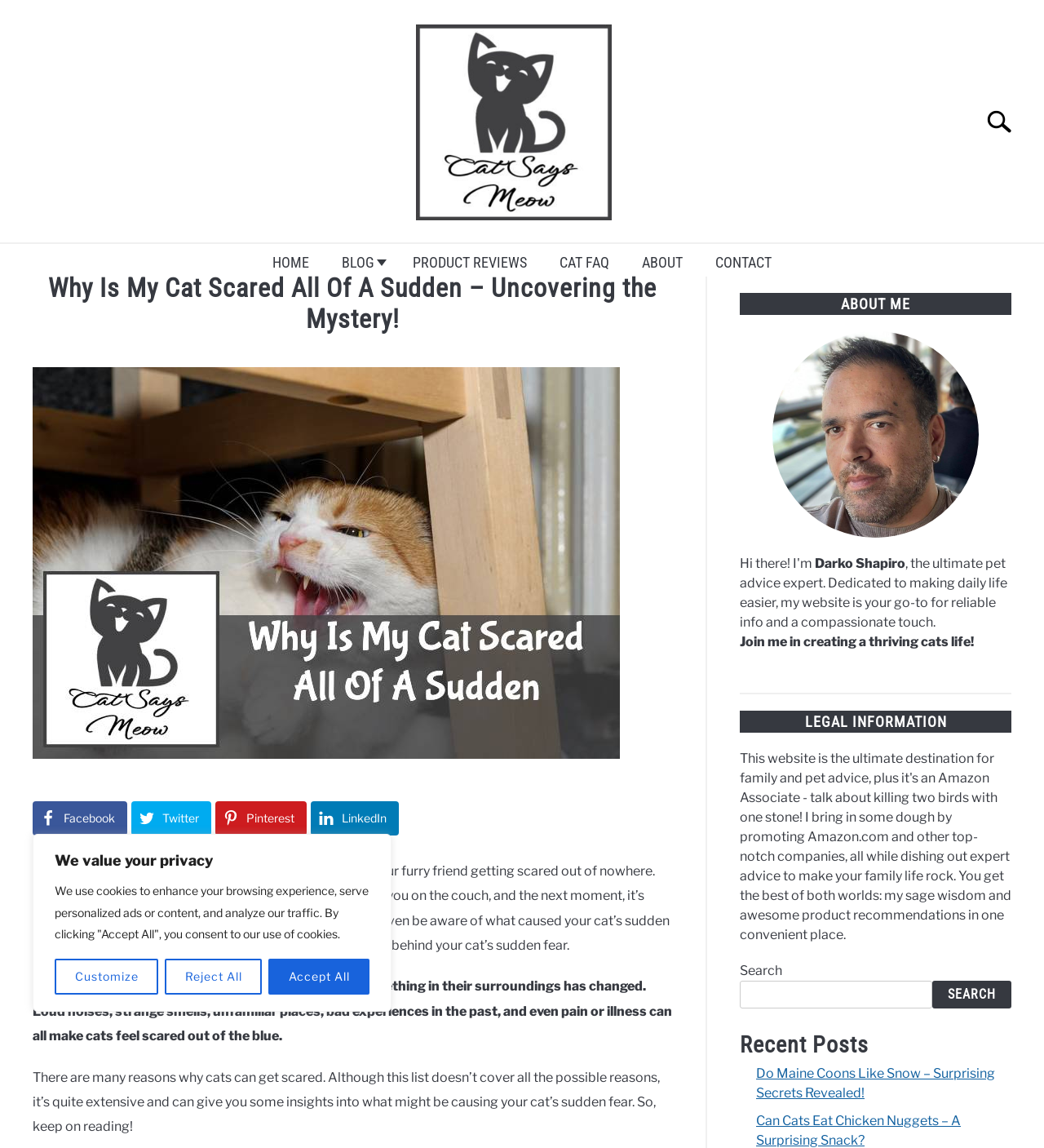Give a detailed overview of the webpage's appearance and contents.

This webpage is about a blog post titled "Why Is My Cat Scared All Of A Sudden – Uncovering the Mystery!" by Darko Shapiro. At the top of the page, there is a cookie consent banner with buttons to customize, reject, or accept all cookies. Below the banner, there is a logo on the left and a search bar on the right. 

The main navigation menu is located below the logo, with links to "HOME", "BLOG", "PRODUCT REVIEWS", "CAT FAQ", "ABOUT", and "CONTACT". 

The main content of the page is divided into two sections. On the left, there is a header section with the title of the blog post, the author's name, and a brief description of the post. Below the header, there are three paragraphs of text discussing why cats might get scared suddenly, including possible reasons such as loud noises, strange smells, and pain or illness.

On the right side of the page, there is a section with the author's profile, including a heading "ABOUT ME", the author's name, and a brief bio. Below the author's profile, there are sections for "LEGAL INFORMATION" and "Recent Posts", with links to other blog posts.

At the bottom of the page, there are social media links to Facebook, Twitter, Pinterest, and LinkedIn.